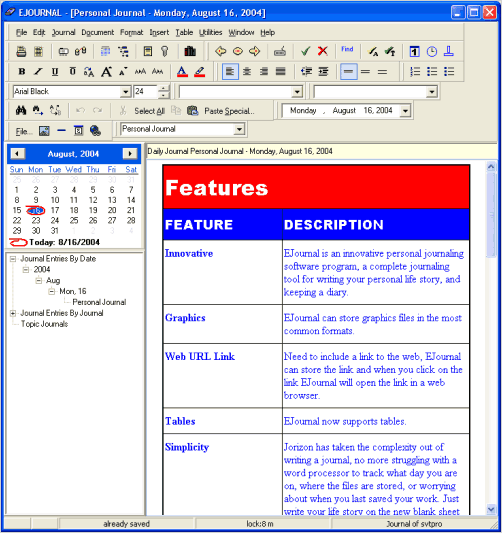Offer a detailed explanation of the image's components.

The image displays a user interface of the EJOURNAL software, specifically on the date Monday, August 16, 2004. The window features a vibrant layout with a red and blue color scheme. At the top, the title "Daily Journal Personal Journal - Monday, August 16, 2004" indicates the current journal entry. 

On the left side, a calendar is visible, highlighting the selected date in the context of the month of August 2004. Below the calendar, there are options for viewing journal entries by date or by journal category. The main section of the interface displays a feature list titled "Features," outlining various capabilities of the EJOURNAL software.

Key features highlighted include:
- **Innovative**: Describing the journal as a program for personal storytelling and diary-keeping.
- **Graphics**: Mentioning the software's ability to store graphic files in different formats.
- **Web URL Link**: Instructions for adding hyperlinks to journal entries.
- **Tables**: Acknowledging support for table formatting.
- **Simplicity**: Emphasizing ease of use for users.

The interface's layout reflects the technology and design aesthetics prevalent in software applications during the early 2000s, showcasing essential tools and options for users looking to document their thoughts and experiences digitally.